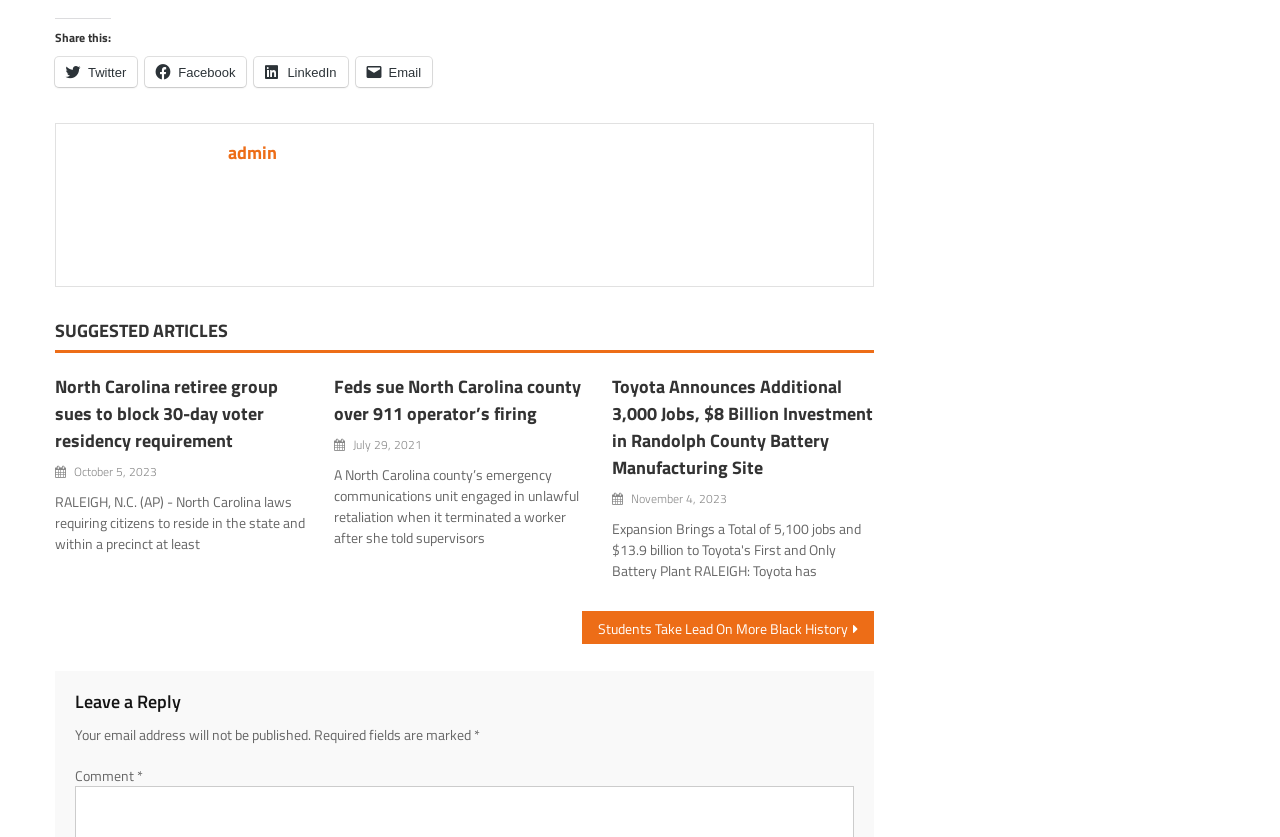Answer with a single word or phrase: 
What is the purpose of the section at the bottom of the page?

Leave a reply